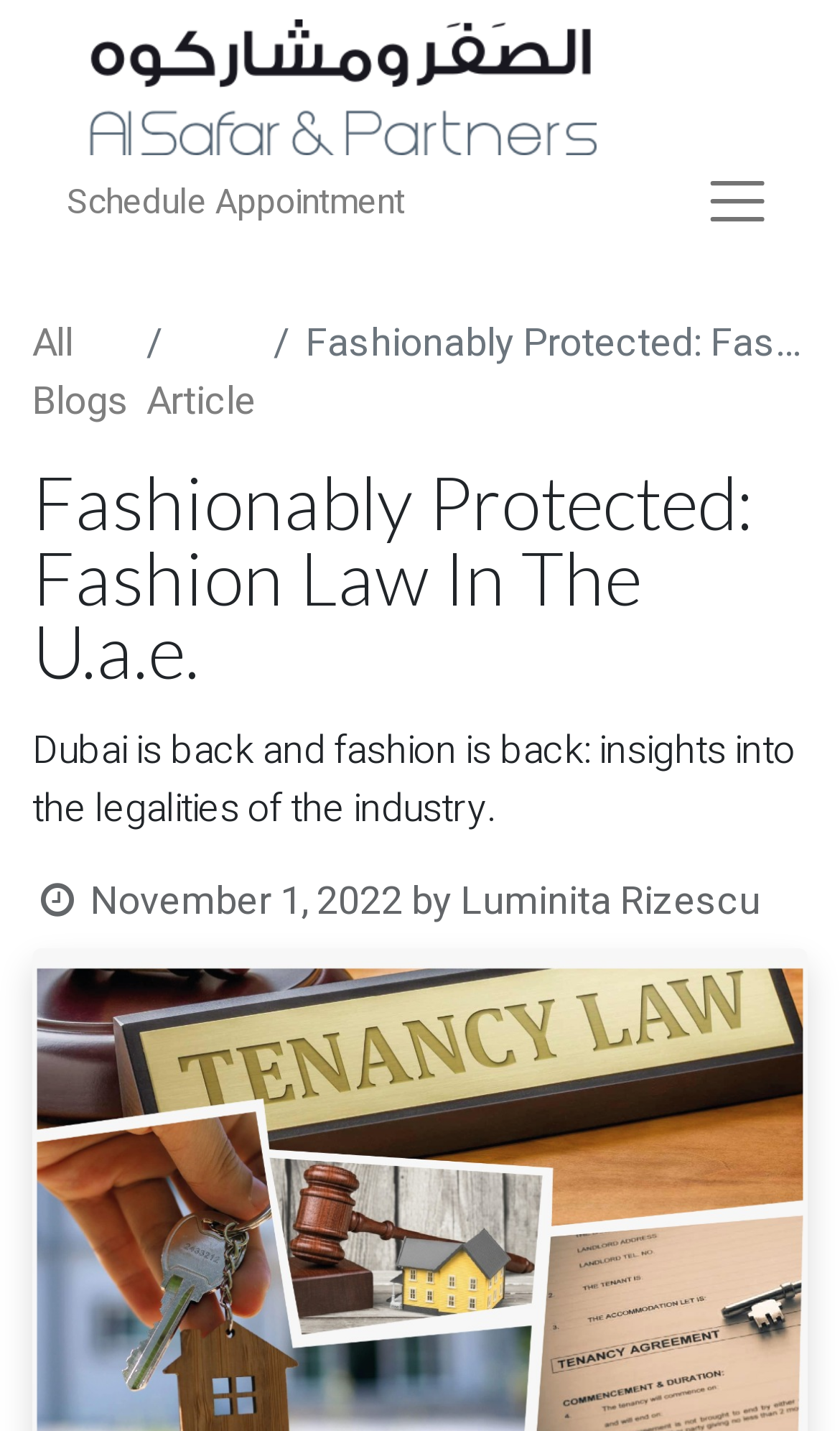What is the date of the article?
Please elaborate on the answer to the question with detailed information.

I found the date of the article by looking at the static text below the main heading, which is 'November 1, 2022'.